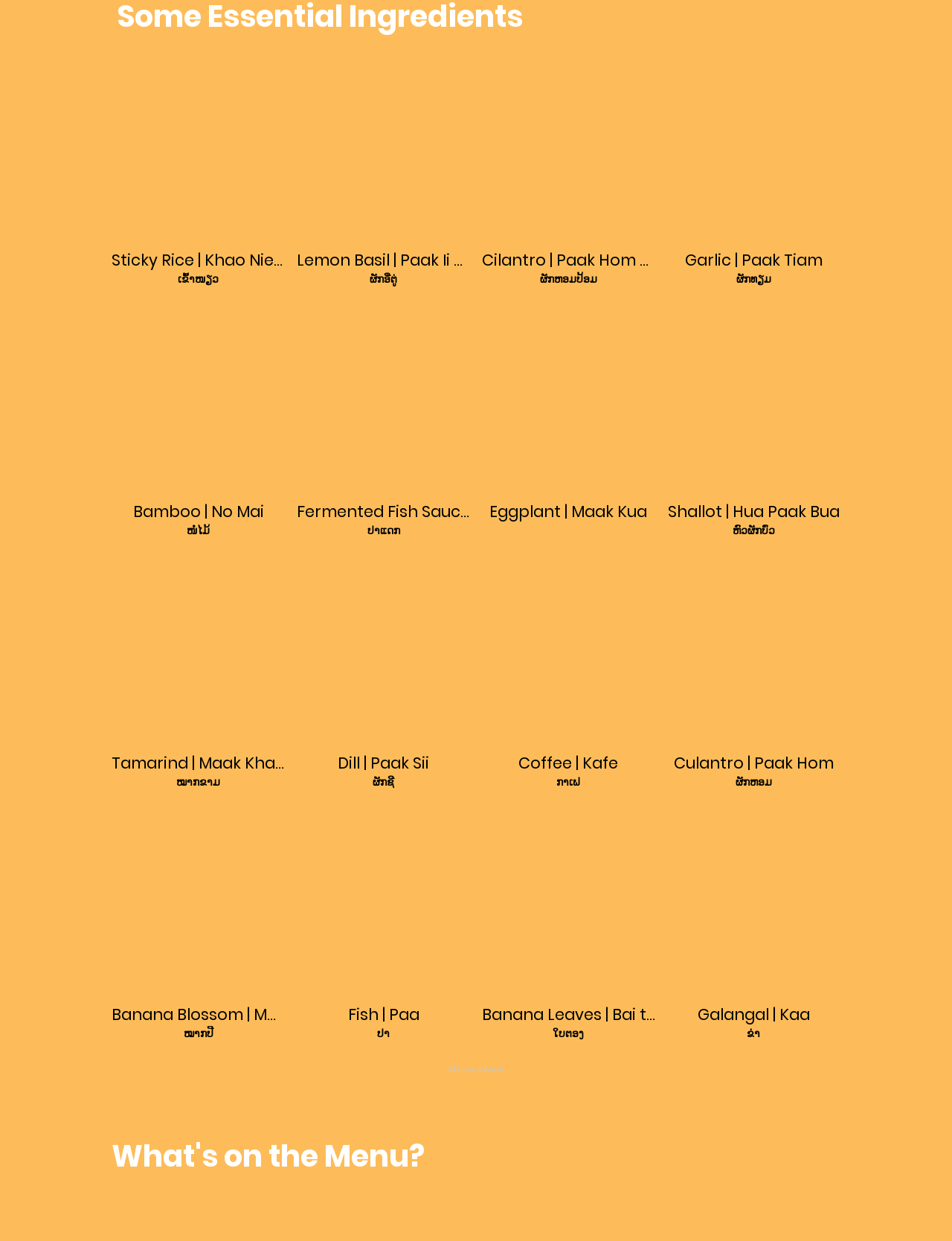Please find the bounding box coordinates of the element that you should click to achieve the following instruction: "Explore the Banana Blossom option". The coordinates should be presented as four float numbers between 0 and 1: [left, top, right, bottom].

[0.117, 0.661, 0.3, 0.854]